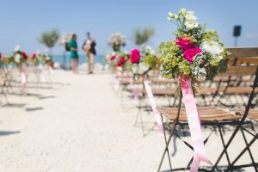Look at the image and answer the question in detail:
Where is the wedding ceremony taking place?

The caption explicitly states that the wedding ceremony is set on a sandy beach, providing a picturesque seaside view for the guests. This information is used to determine the location of the wedding ceremony.